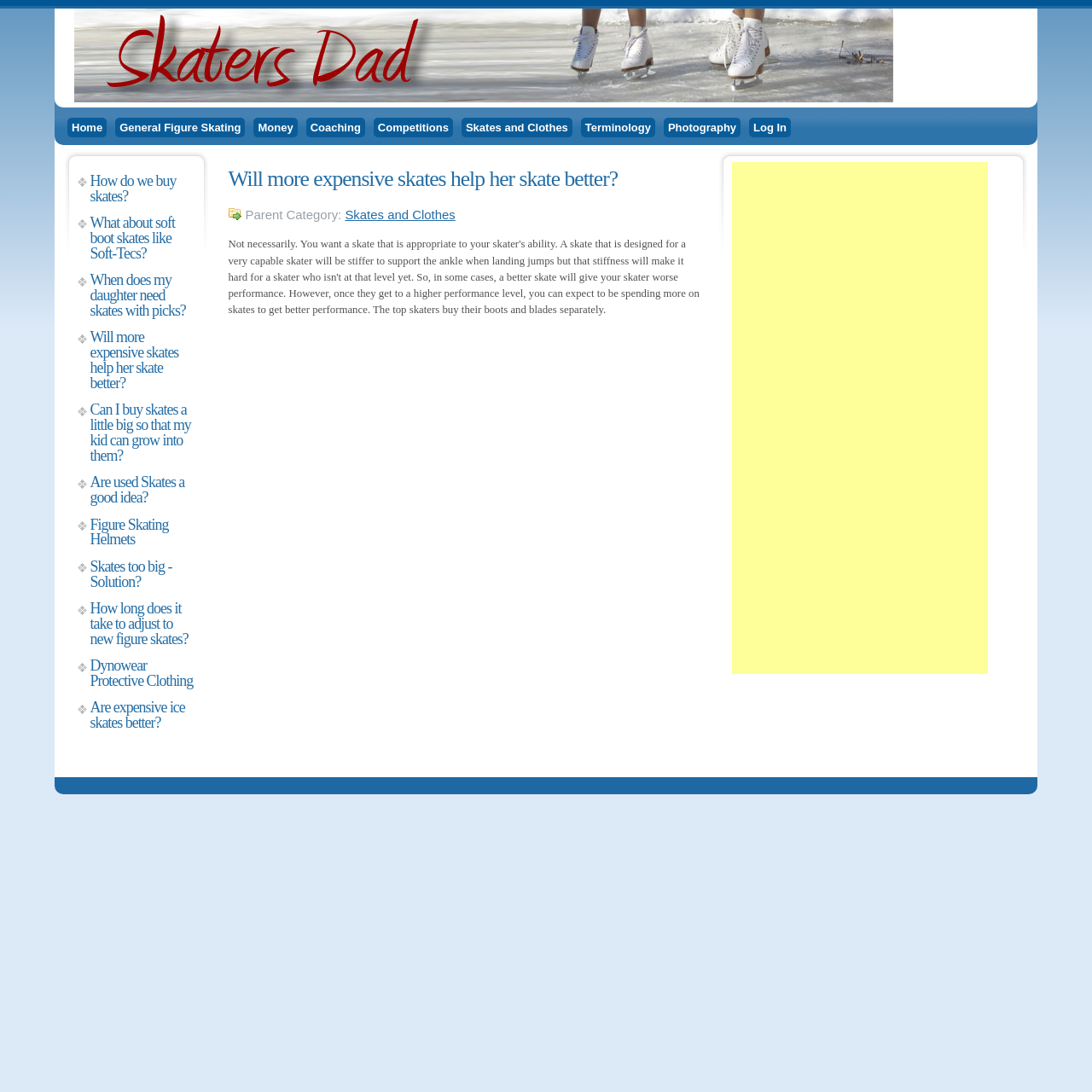Find the bounding box coordinates of the clickable area that will achieve the following instruction: "Explore the topic 'How do we buy skates?'".

[0.082, 0.159, 0.179, 0.187]